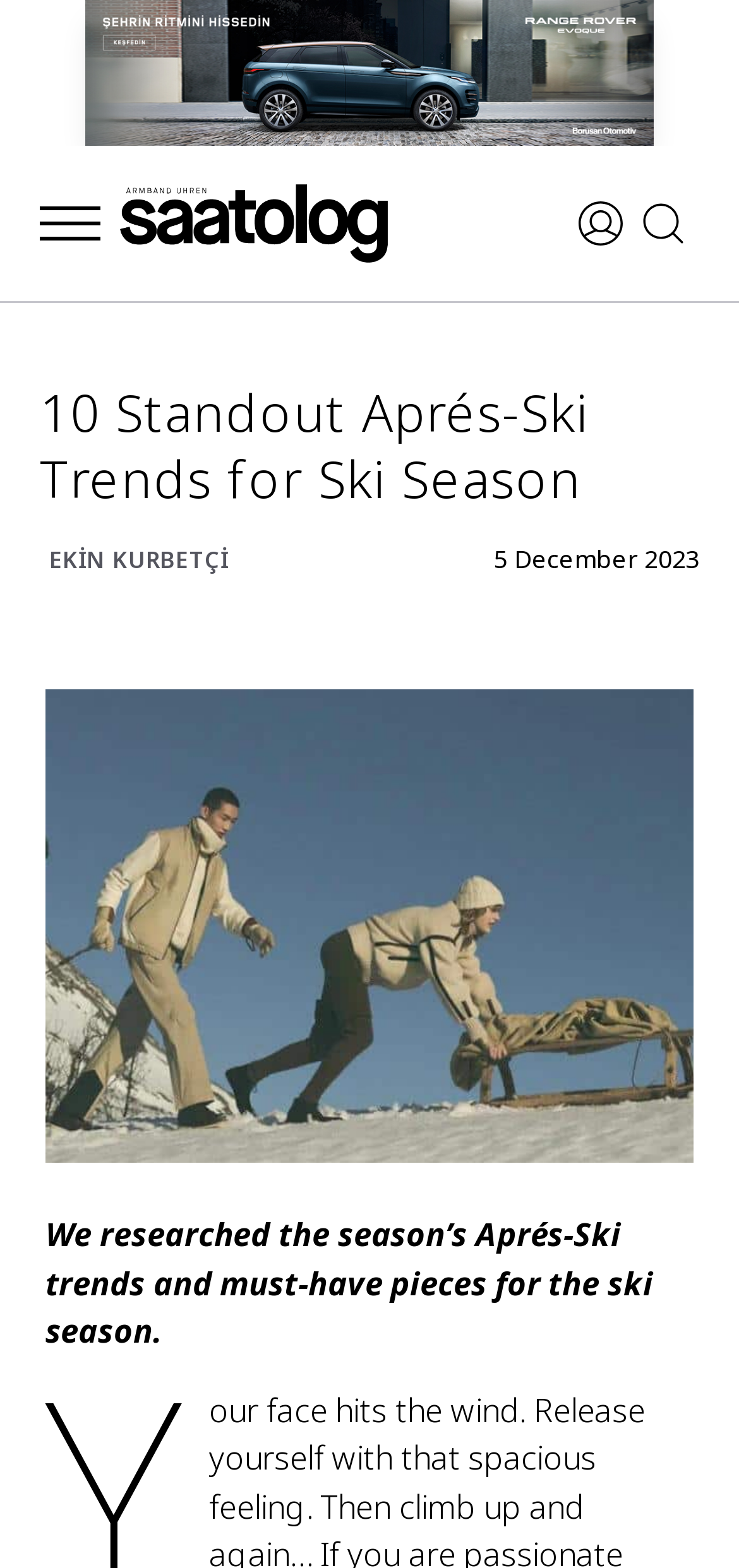Provide your answer in one word or a succinct phrase for the question: 
What is the name of the logo on the top left?

Saatolog.com.tr Logo